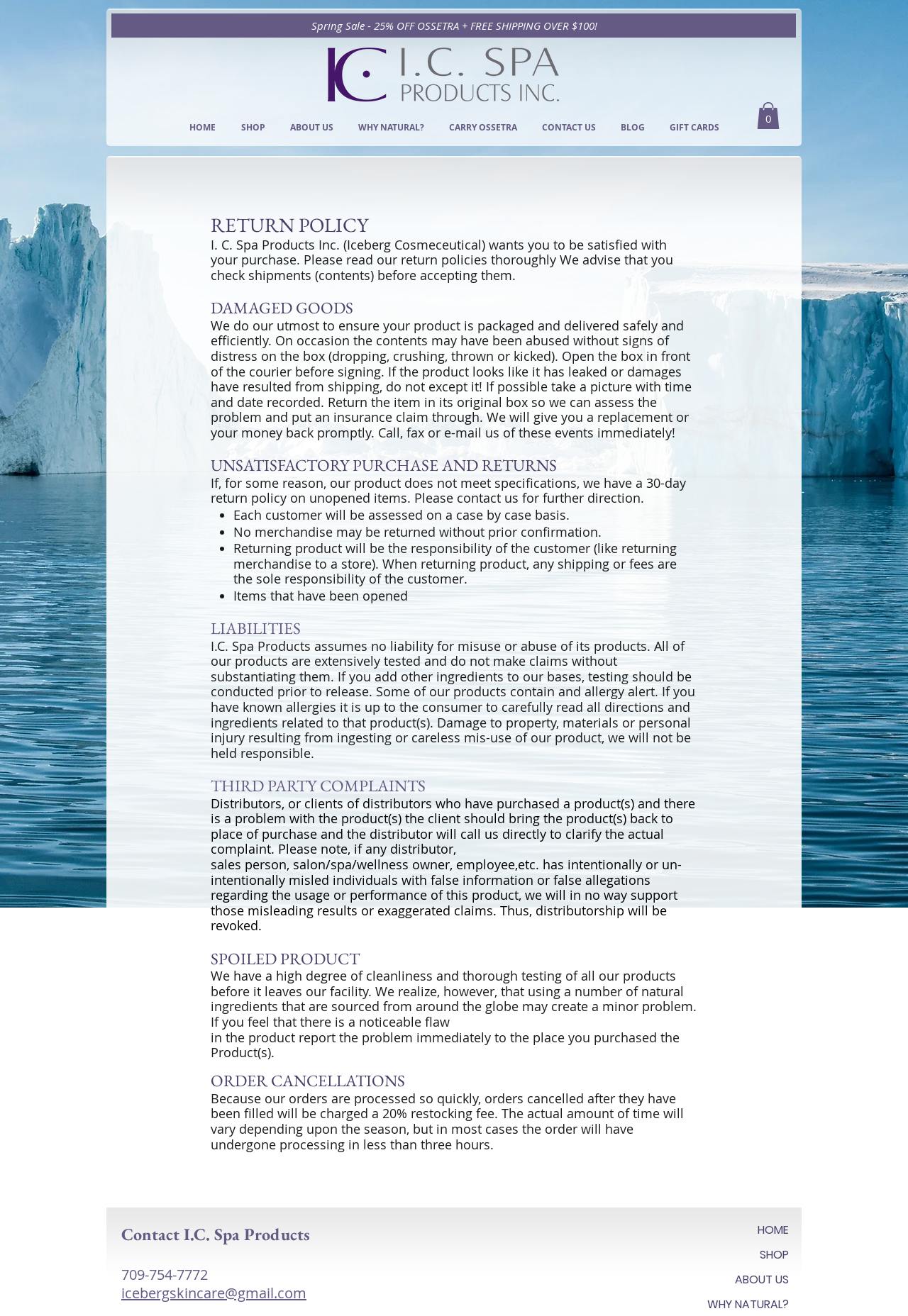Provide the bounding box coordinates for the area that should be clicked to complete the instruction: "Click on the 'HOME' link".

[0.195, 0.087, 0.252, 0.107]